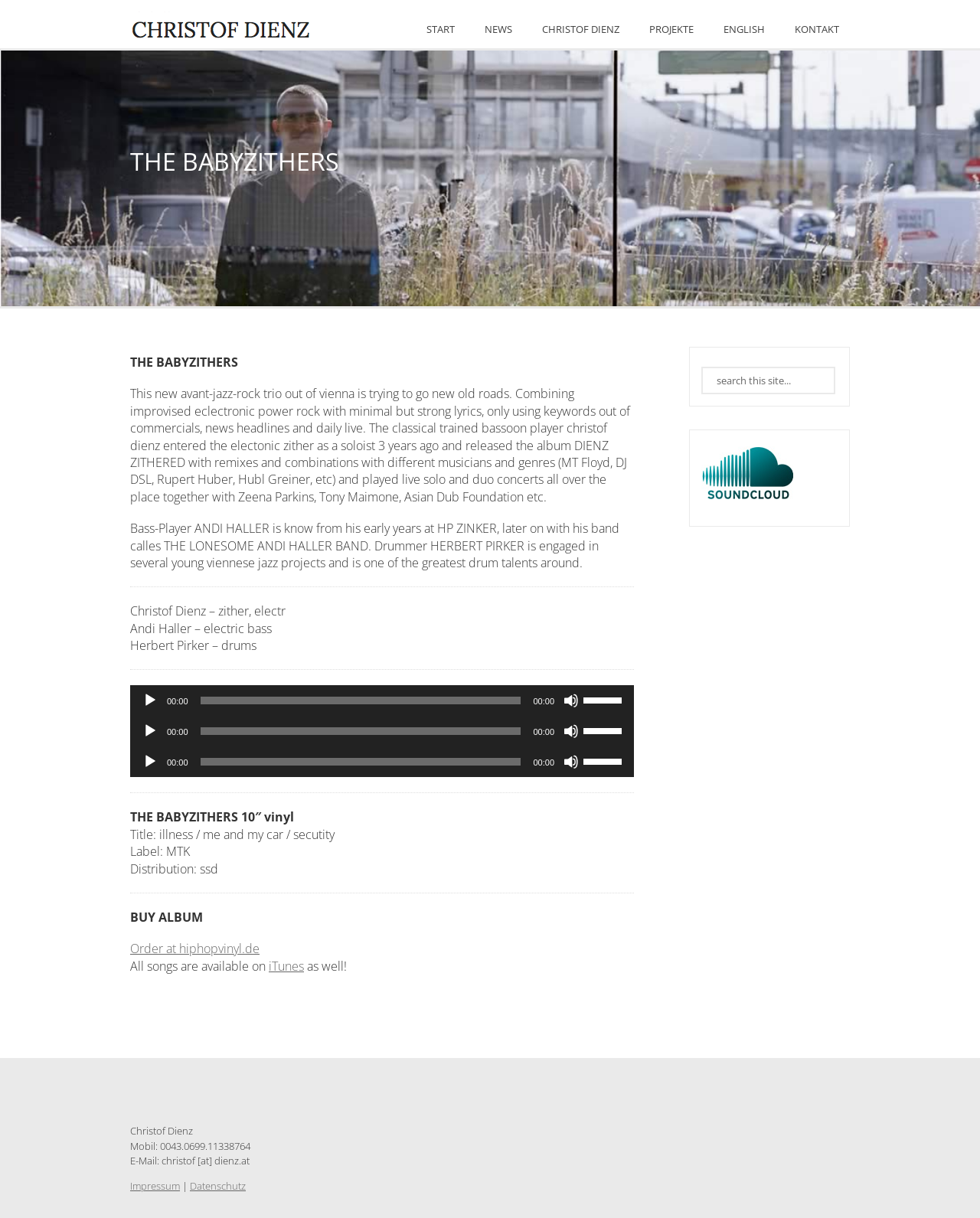Using the provided element description "CHRISTOF DIENZ", determine the bounding box coordinates of the UI element.

[0.542, 0.014, 0.643, 0.034]